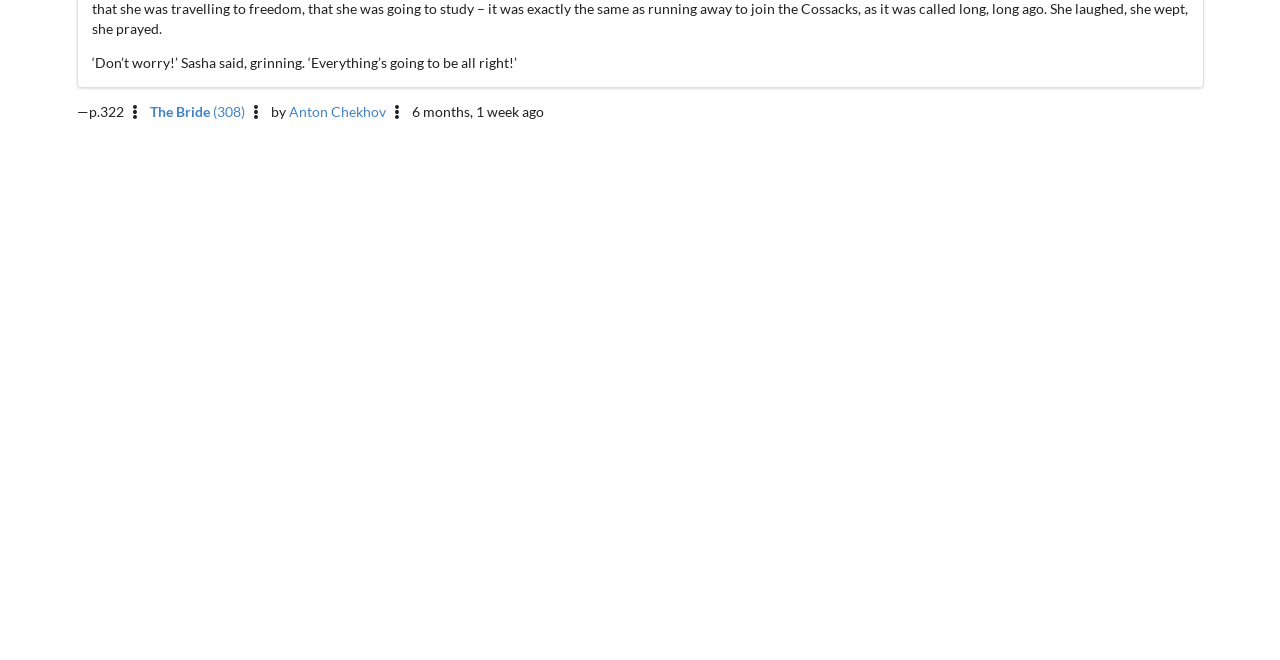Please determine the bounding box of the UI element that matches this description: Anton Chekhov. The coordinates should be given as (top-left x, top-left y, bottom-right x, bottom-right y), with all values between 0 and 1.

[0.225, 0.156, 0.301, 0.182]